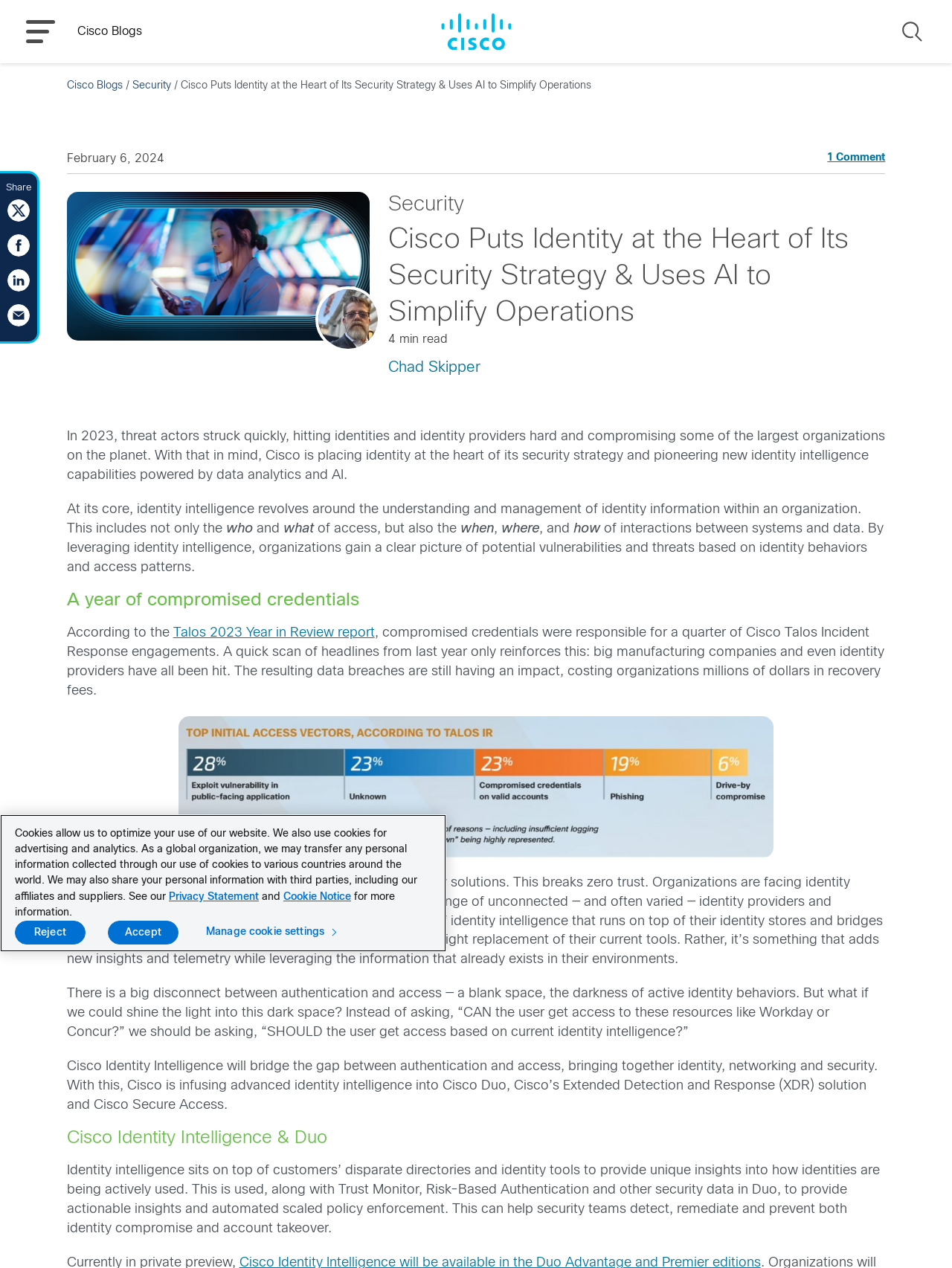Determine the bounding box coordinates for the area that should be clicked to carry out the following instruction: "Share the article on Twitter".

[0.008, 0.168, 0.031, 0.177]